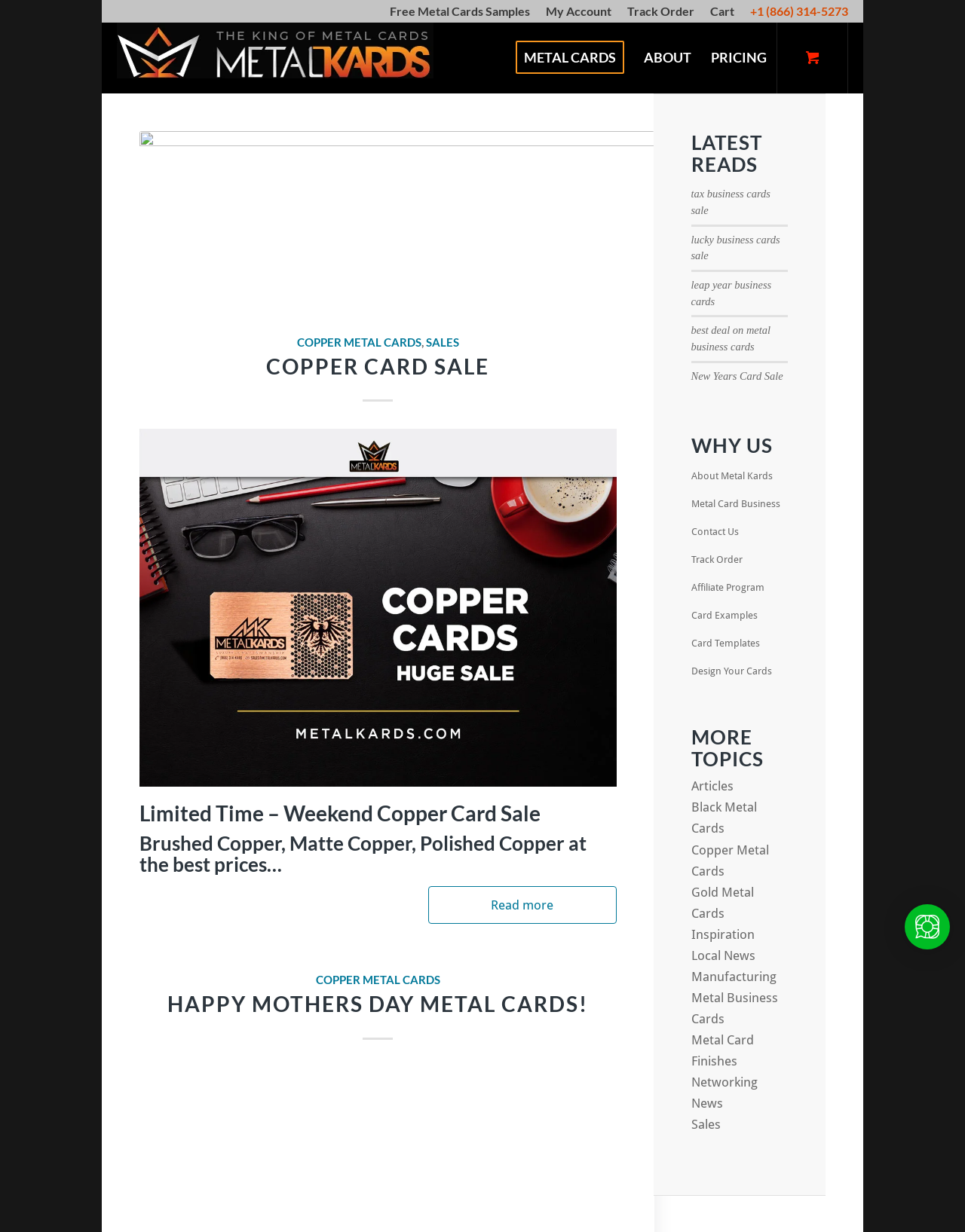Please specify the bounding box coordinates of the element that should be clicked to execute the given instruction: 'Click on 'Free Metal Cards Samples''. Ensure the coordinates are four float numbers between 0 and 1, expressed as [left, top, right, bottom].

[0.396, 0.006, 0.558, 0.013]